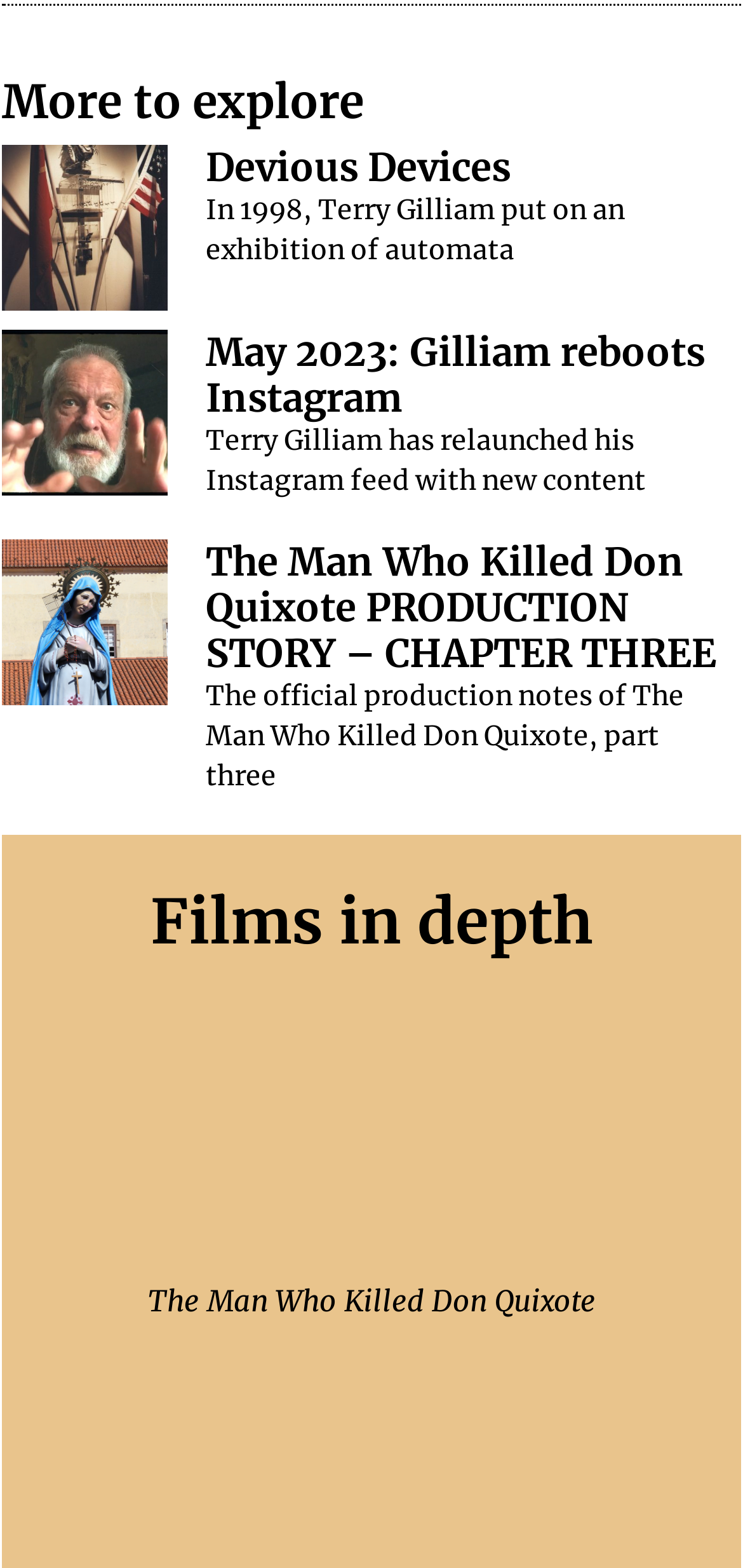Highlight the bounding box of the UI element that corresponds to this description: "Devious Devices".

[0.277, 0.091, 0.687, 0.121]